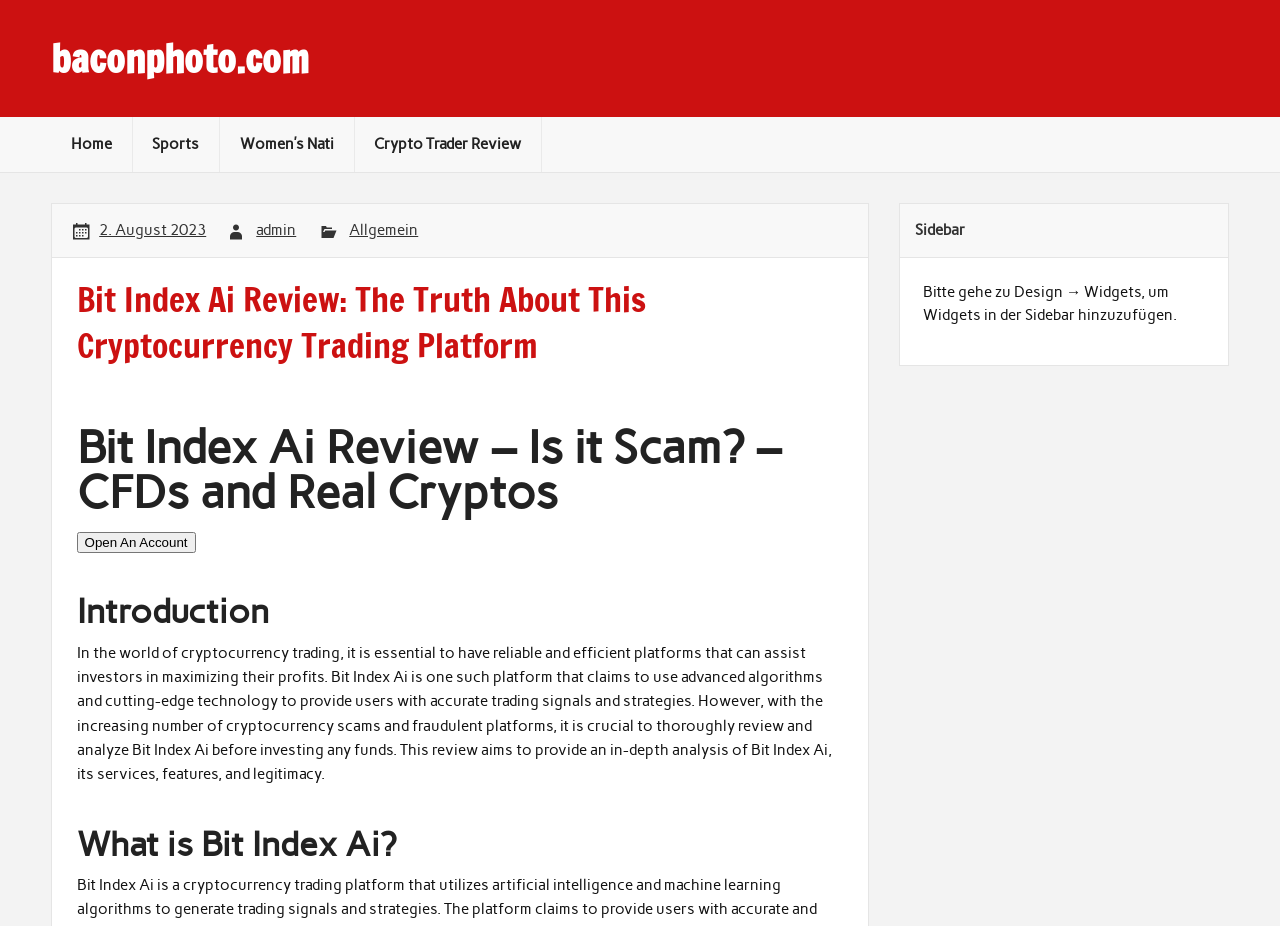Please extract the primary headline from the webpage.

Bit Index Ai Review: The Truth About This Cryptocurrency Trading Platform